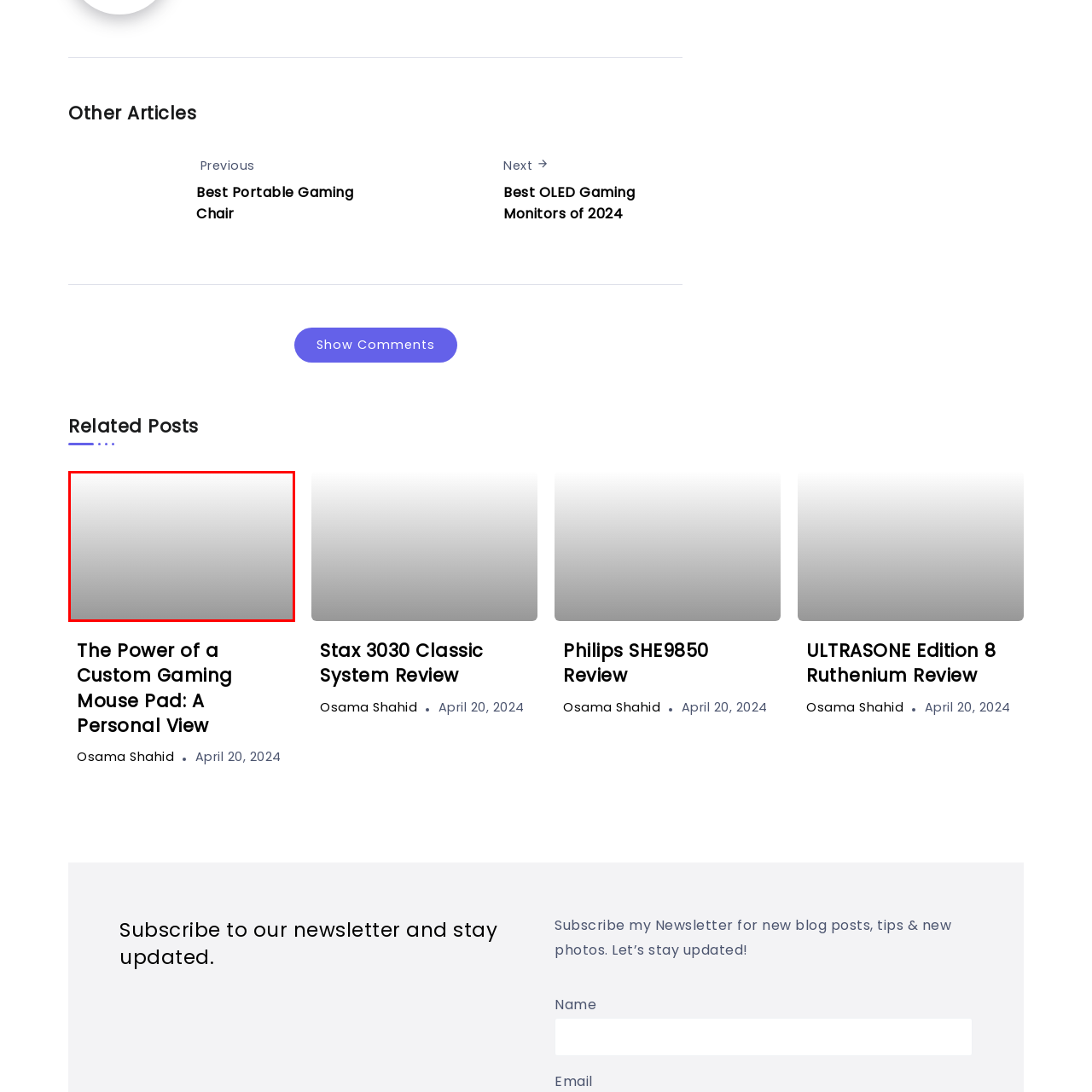Elaborate on the scene depicted inside the red bounding box.

The image features a custom gaming mouse pad, showcasing its unique design and vibrant colors that appeal to gamers seeking both aesthetics and functionality in their gaming setup. This accessory is highlighted in an article discussing the advantages of personalized gear for enhancing the gaming experience. The context suggests that such mouse pads can provide improved precision and comfort during prolonged gaming sessions, making them an essential item for enthusiasts.